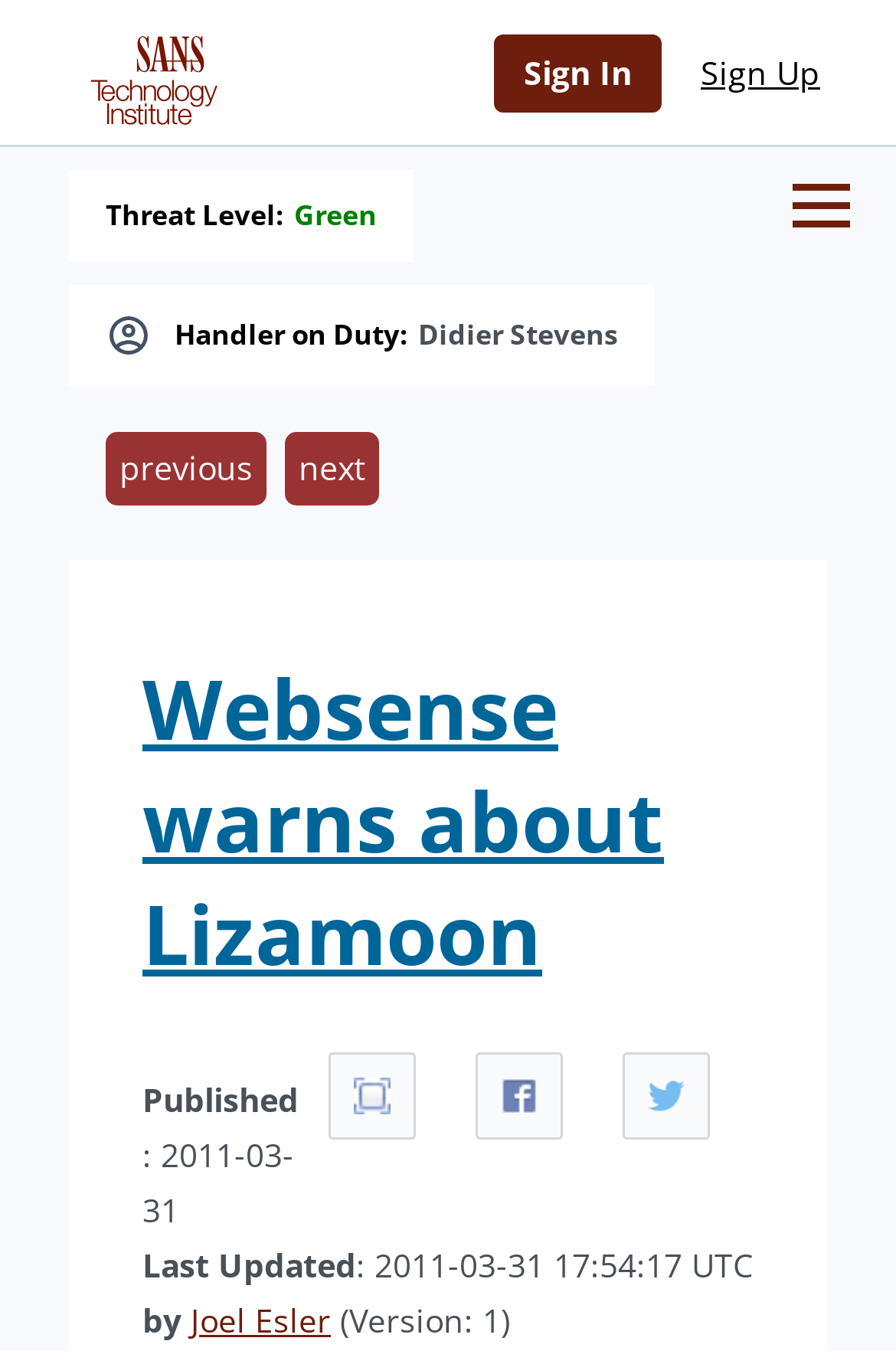Please identify the coordinates of the bounding box that should be clicked to fulfill this instruction: "Share on Facebook".

[0.531, 0.779, 0.628, 0.843]